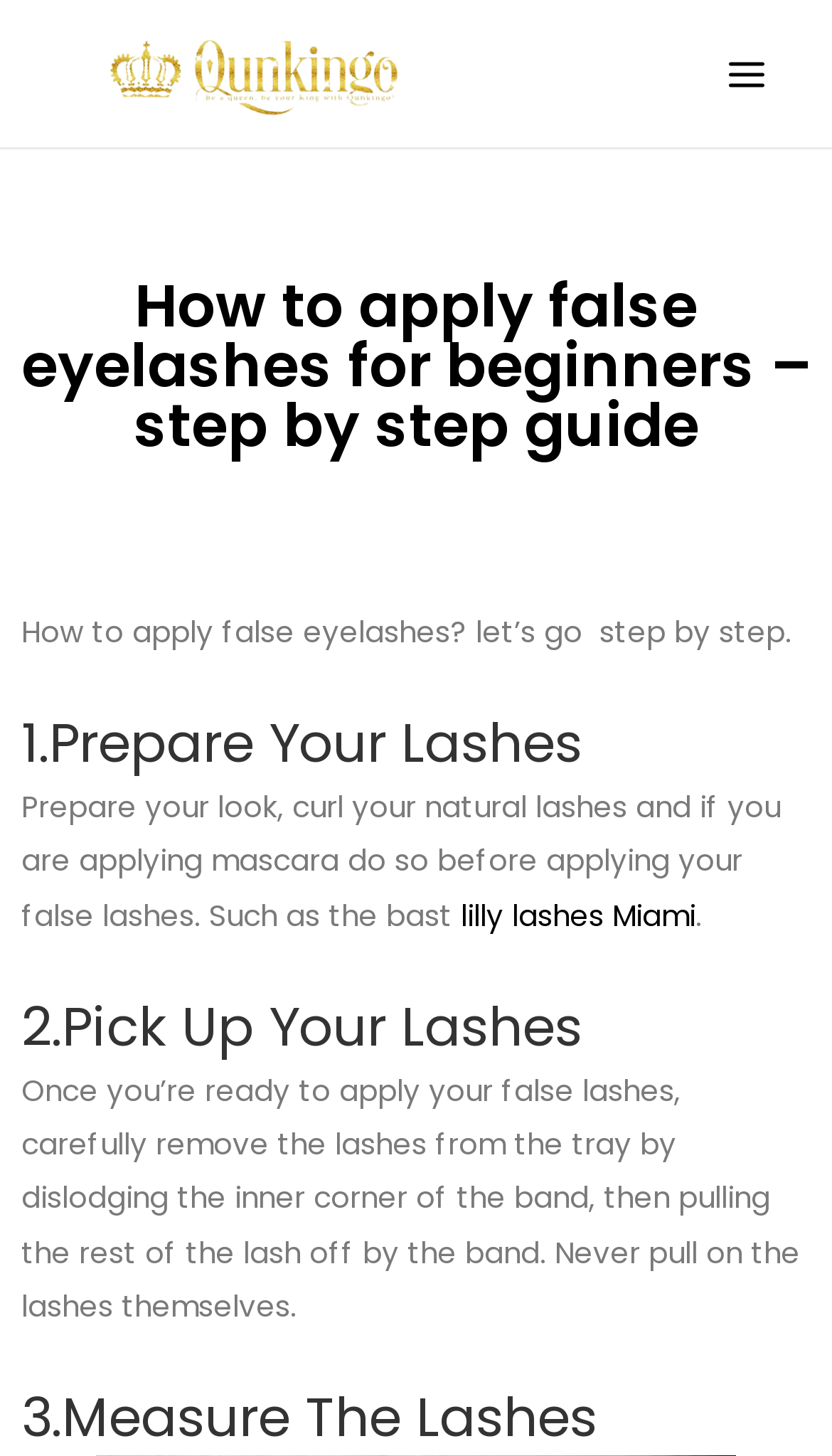Use the information in the screenshot to answer the question comprehensively: What is the position of the main menu button?

The main menu button has a bounding box with coordinates [0.848, 0.022, 0.949, 0.079], which indicates that it is located at the top right of the webpage.